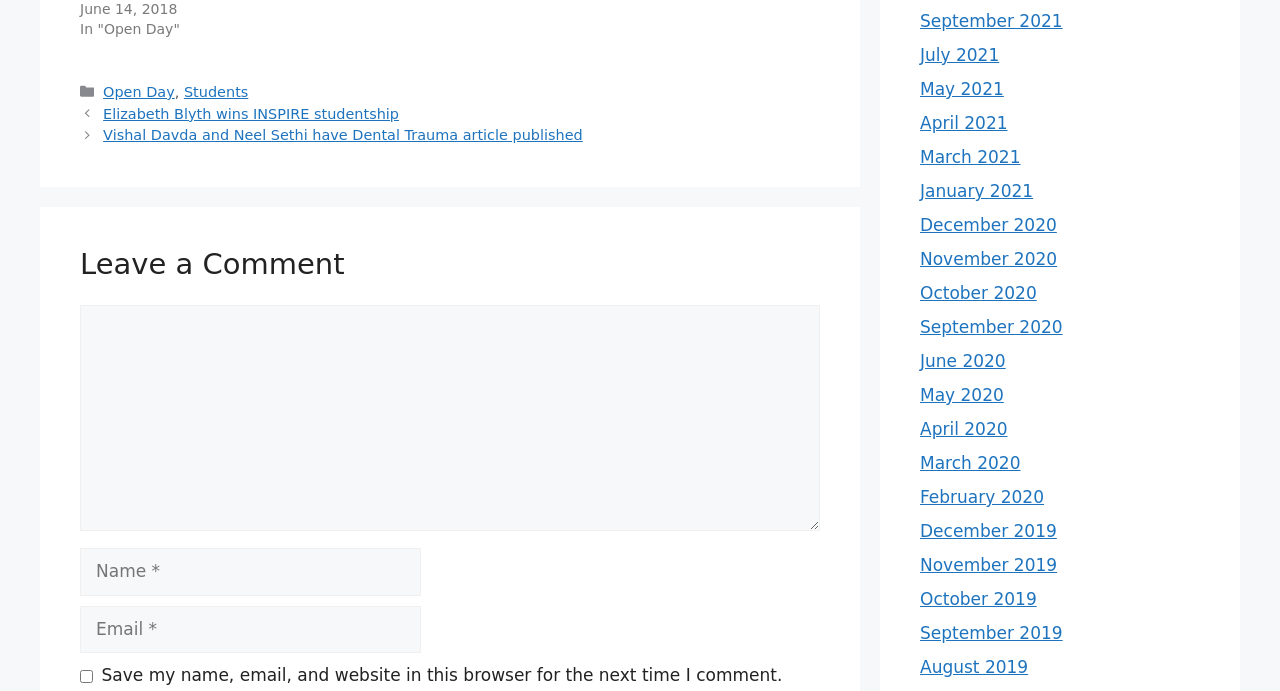Please use the details from the image to answer the following question comprehensively:
What is the category of the post?

I found the category of the post by looking at the footer section, where it says 'Categories' followed by a link 'Open Day', which suggests that the post belongs to the 'Open Day' category.